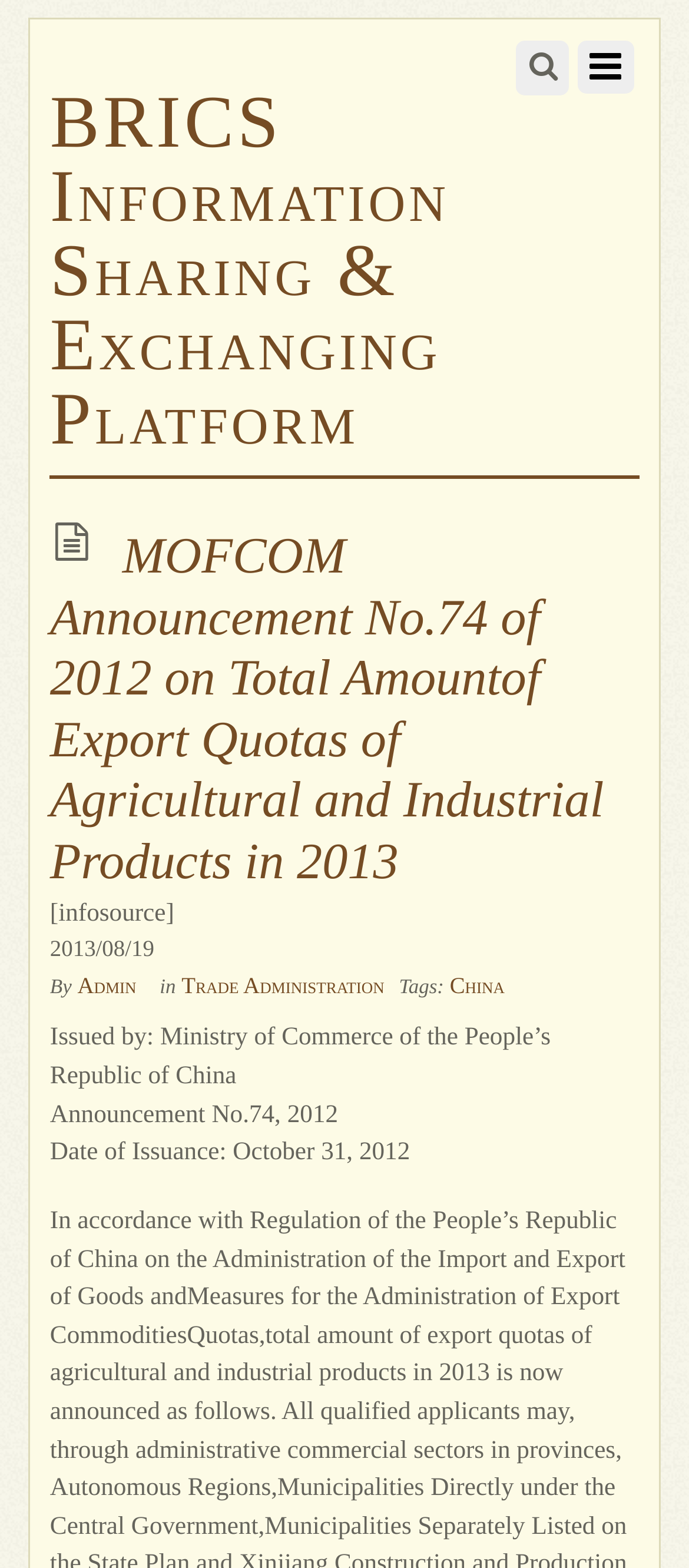Produce an extensive caption that describes everything on the webpage.

The webpage appears to be an announcement page from the Ministry of Commerce of the People's Republic of China. At the top, there is a link to the "BRICS Information Sharing & Exchanging Platform" on the left side, and a search box on the right side. 

Below the search box, there is a heading that displays the title of the announcement, "MOFCOM Announcement No.74 of 2012 on Total Amount of Export Quotas of Agricultural and Industrial Products in 2013". 

Under the heading, there is a link to the same announcement title, followed by a text "[infosource]" and a timestamp "2013/08/19". The author of the announcement, "Admin", and the department, "Trade Administration", are listed below. 

On the same line, there are tags listed, including "China". 

The main content of the announcement starts below, with the issuer, "Ministry of Commerce of the People's Republic of China", and the details of the announcement, including the announcement number and date of issuance.